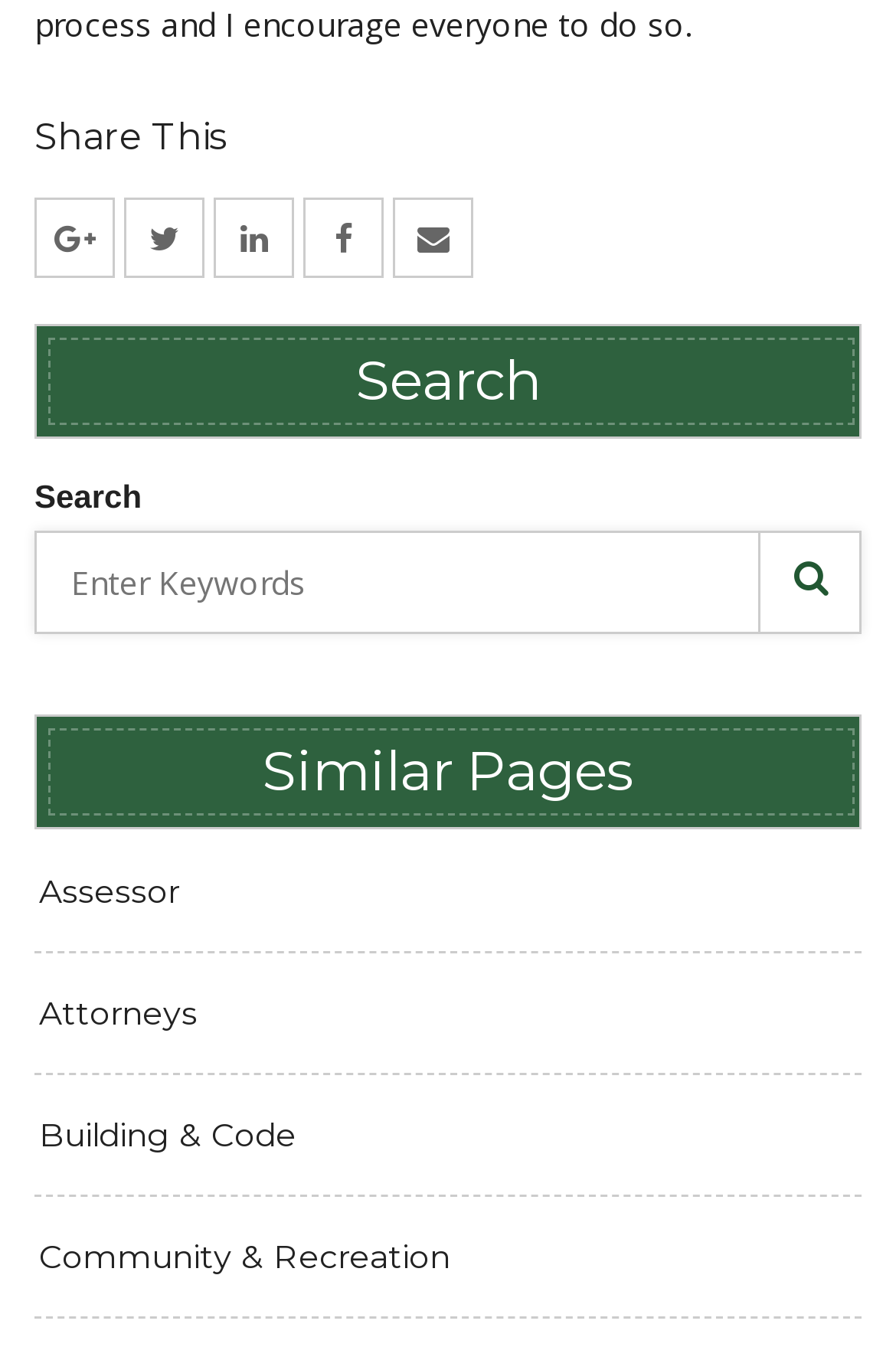Please identify the bounding box coordinates of the element that needs to be clicked to perform the following instruction: "Search".

[0.846, 0.39, 0.962, 0.466]